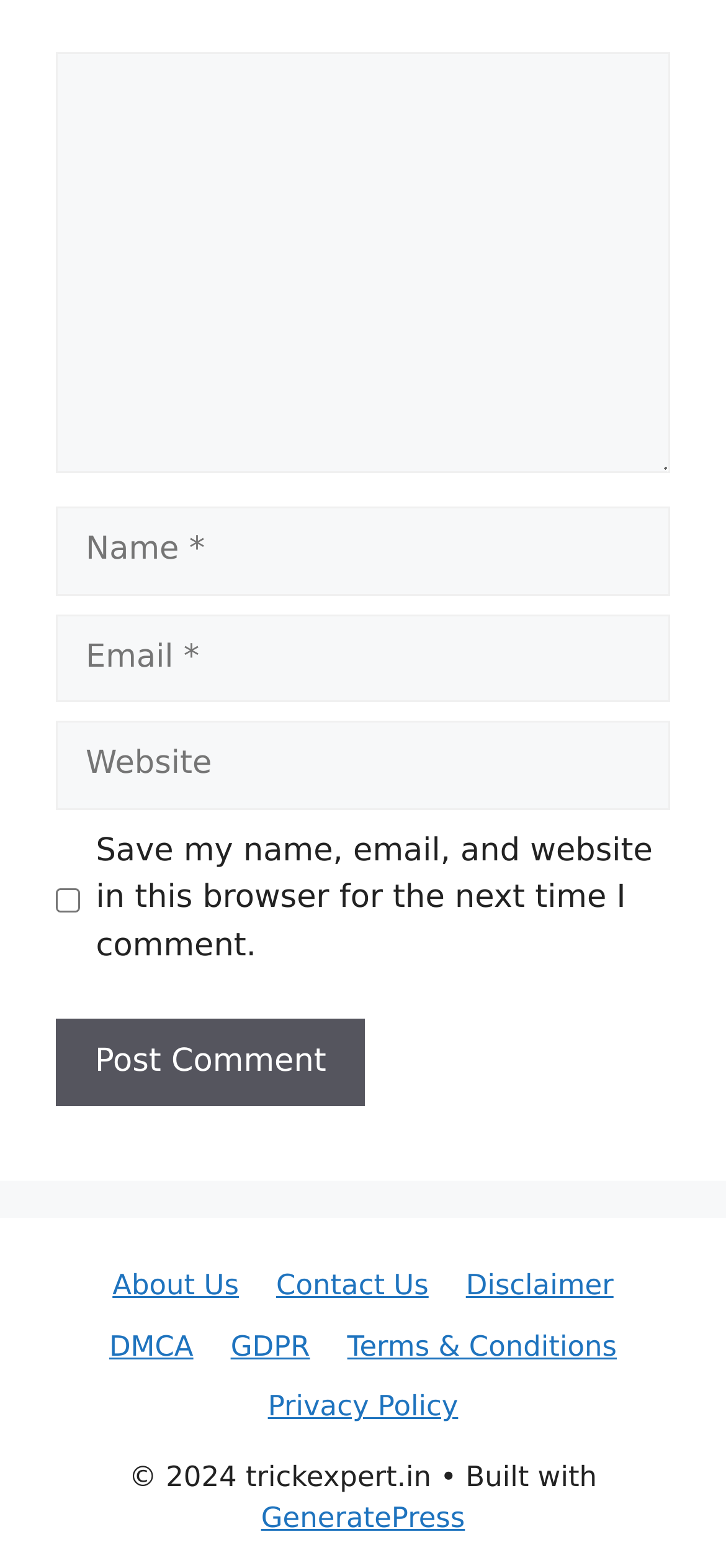Consider the image and give a detailed and elaborate answer to the question: 
What is the copyright year?

The copyright year is 2024, which is indicated by the StaticText element with OCR text '© 2024 trickexpert.in' and bounding box coordinates [0.178, 0.931, 0.594, 0.952].